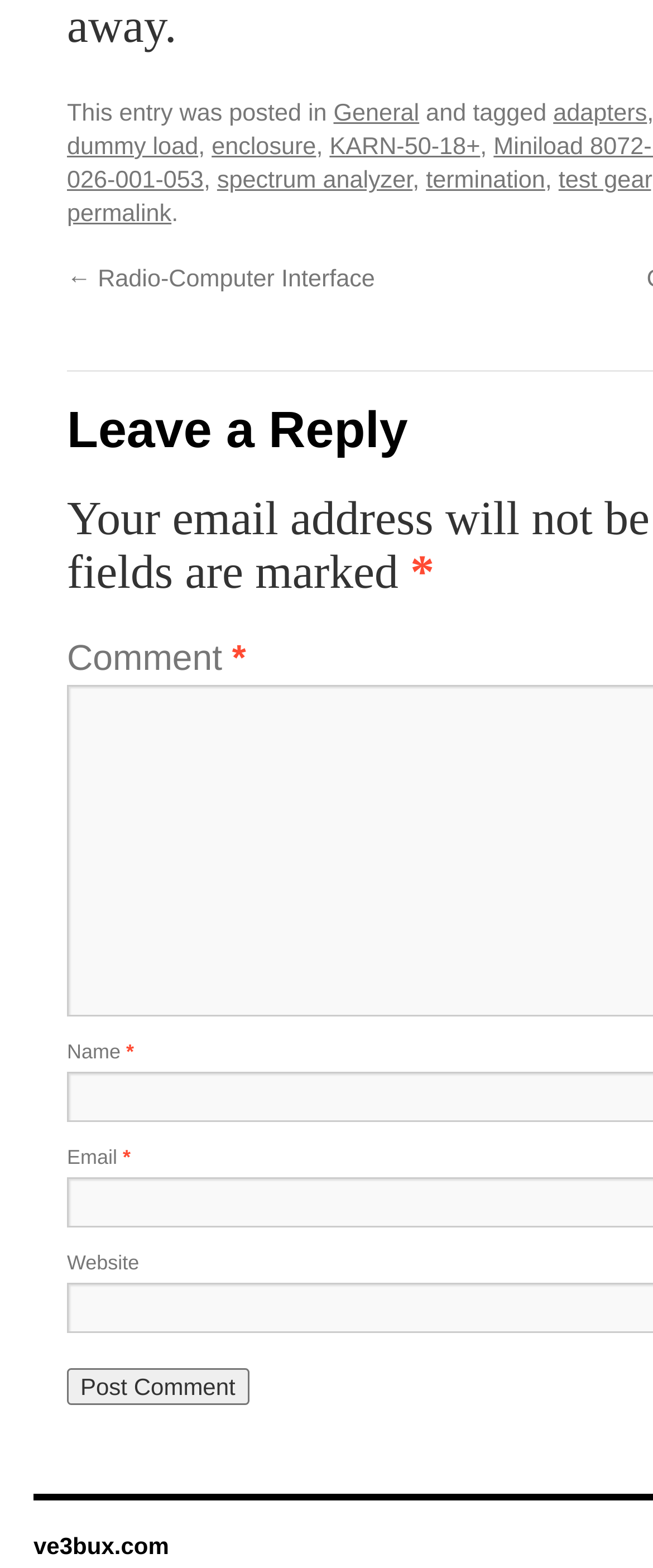Specify the bounding box coordinates of the area to click in order to follow the given instruction: "Visit Delaware."

None